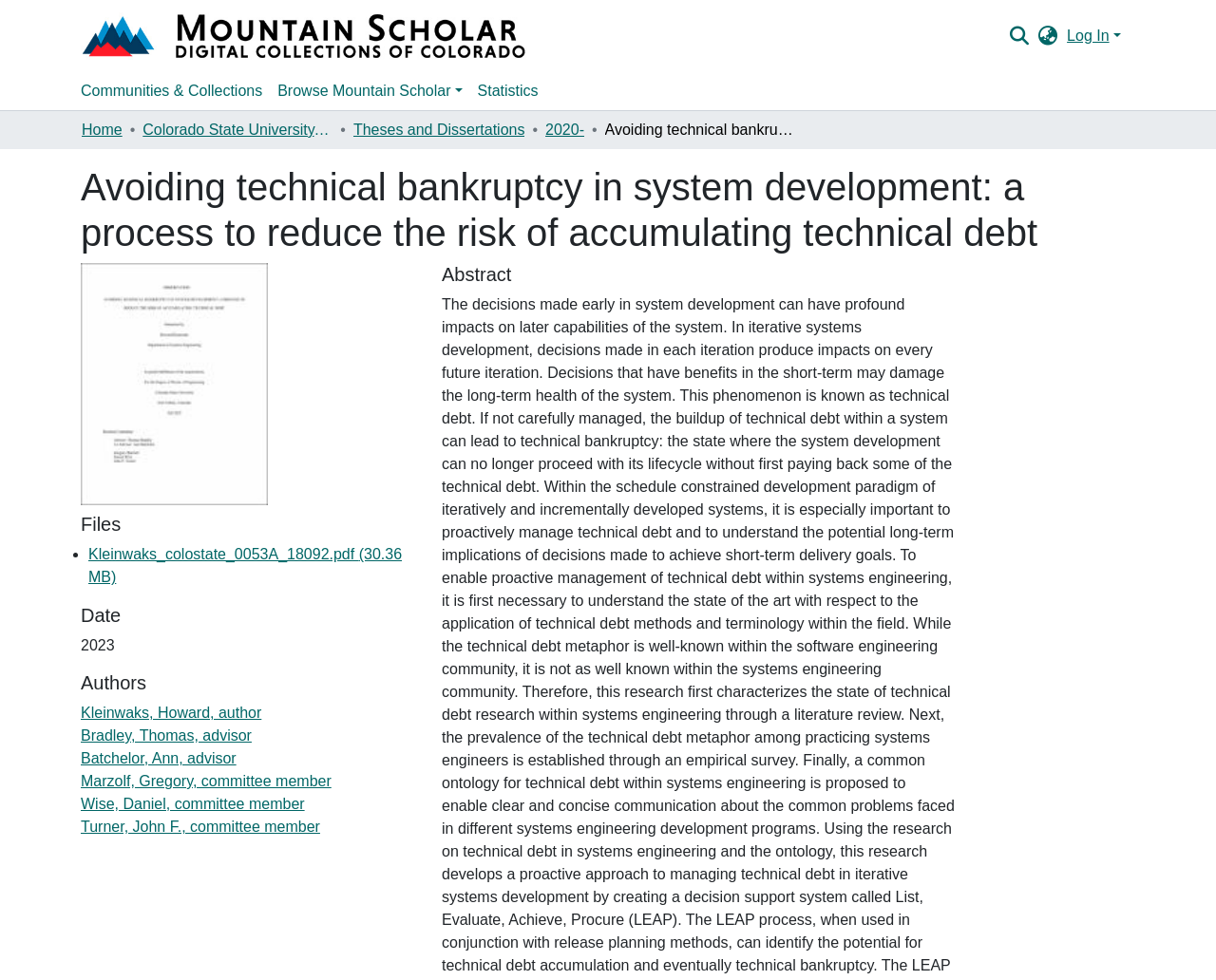Identify and provide the main heading of the webpage.

Avoiding technical bankruptcy in system development: a process to reduce the risk of accumulating technical debt